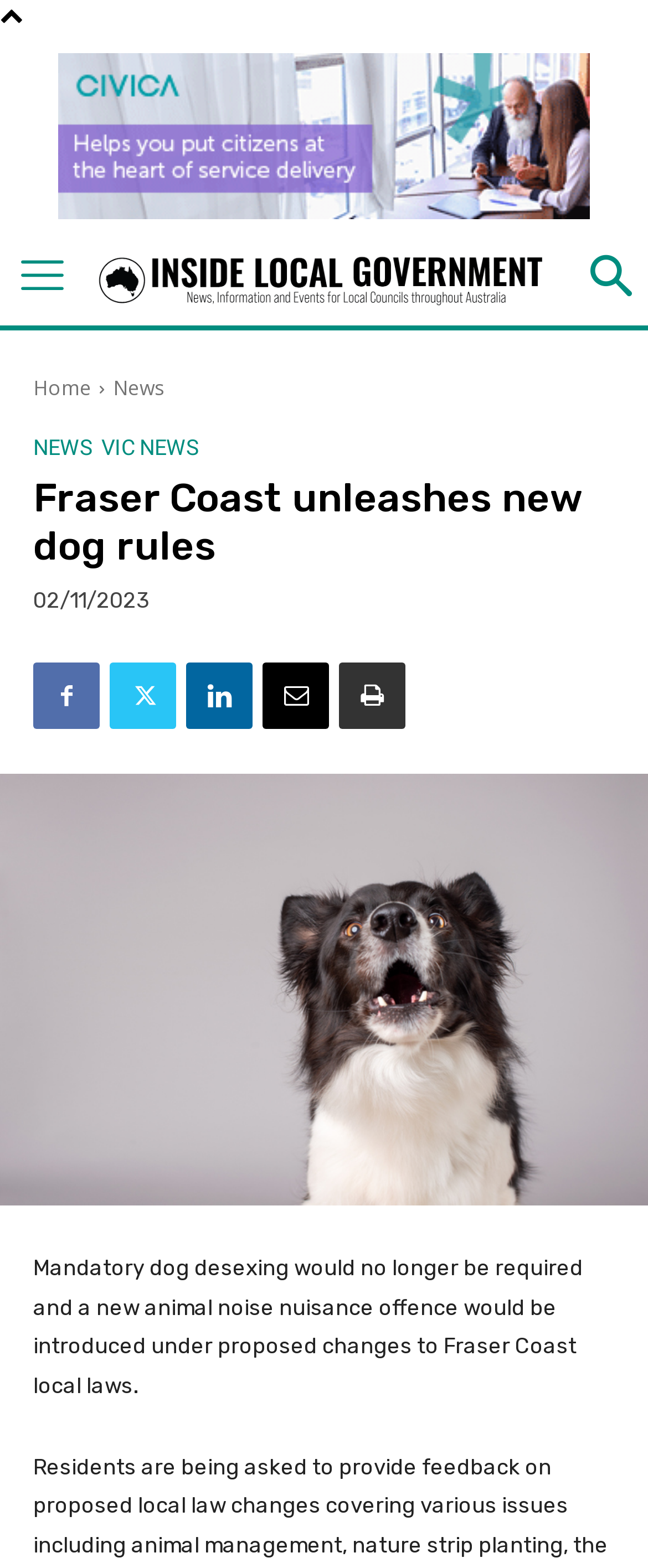What is the topic of the article?
Offer a detailed and full explanation in response to the question.

I inferred the topic of the article by reading the main heading, which is 'Fraser Coast unleashes new dog rules'. This heading is located at the top of the page and has a bounding box of [0.051, 0.303, 0.949, 0.364]. The content of the heading suggests that the article is about new dog rules.